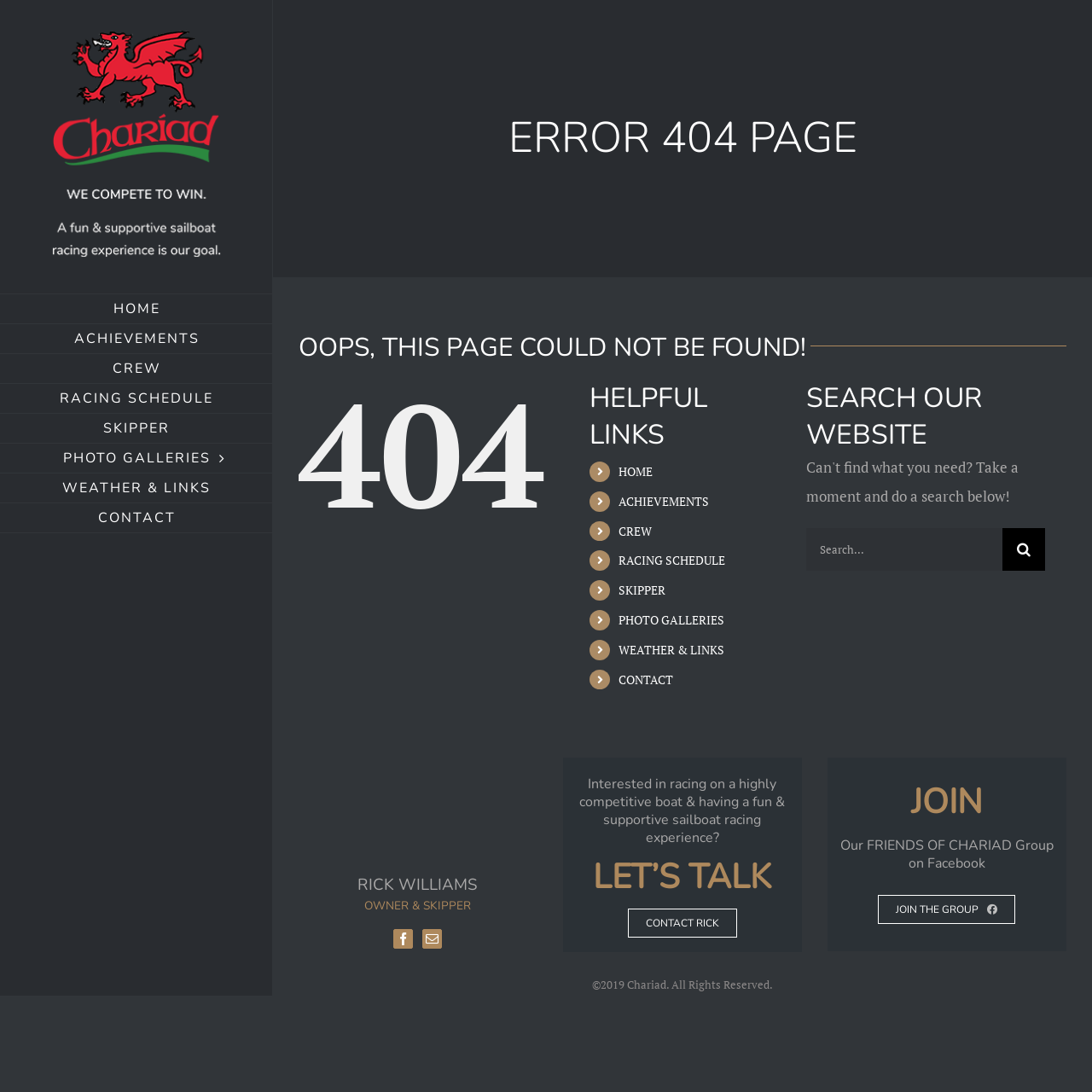Please provide a comprehensive answer to the question based on the screenshot: What is the copyright year of the webpage?

I looked at the bottom of the webpage and found a static text element with the text '©2019 Chariad. All Rights Reserved.', which indicates the copyright year of the webpage.